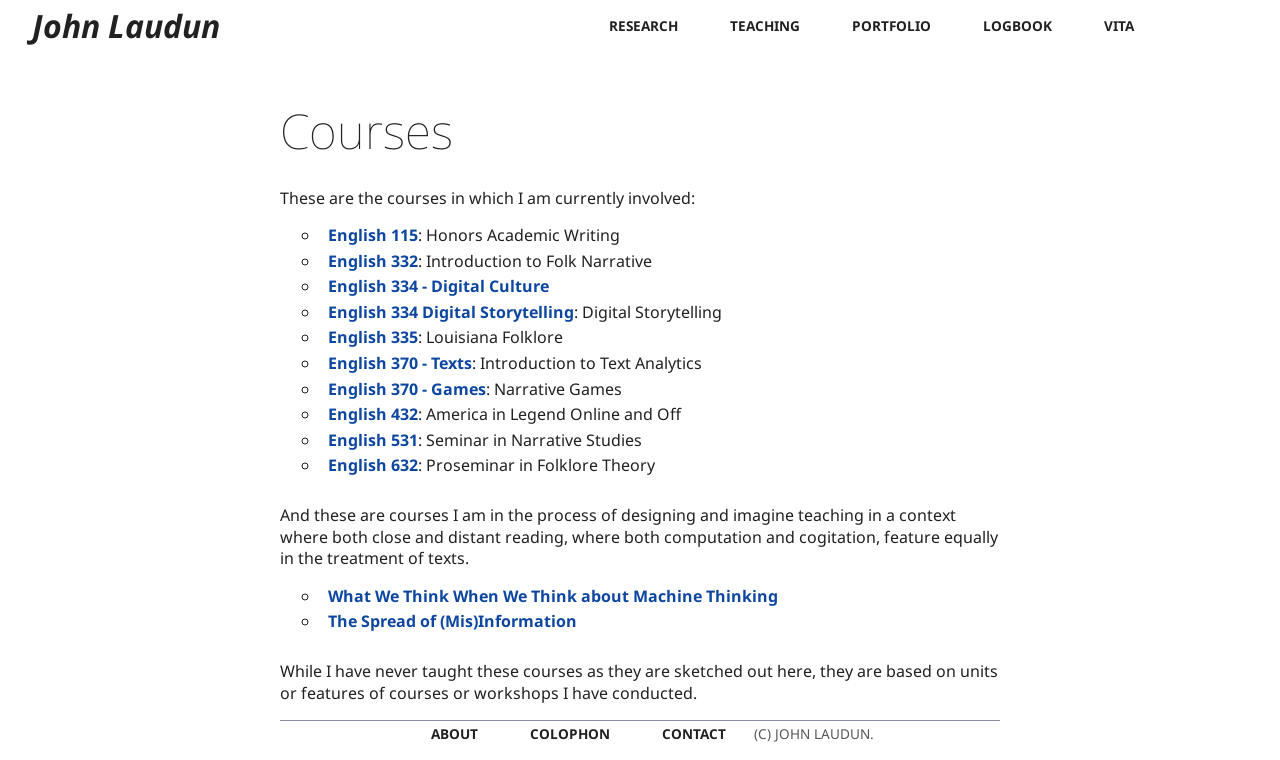What is the name of the person who created this webpage?
Please respond to the question with a detailed and thorough explanation.

The answer can be found at the bottom of the webpage, where it says '(C) JOHN LAUDUN.' This suggests that John Laudun is the creator of the webpage.